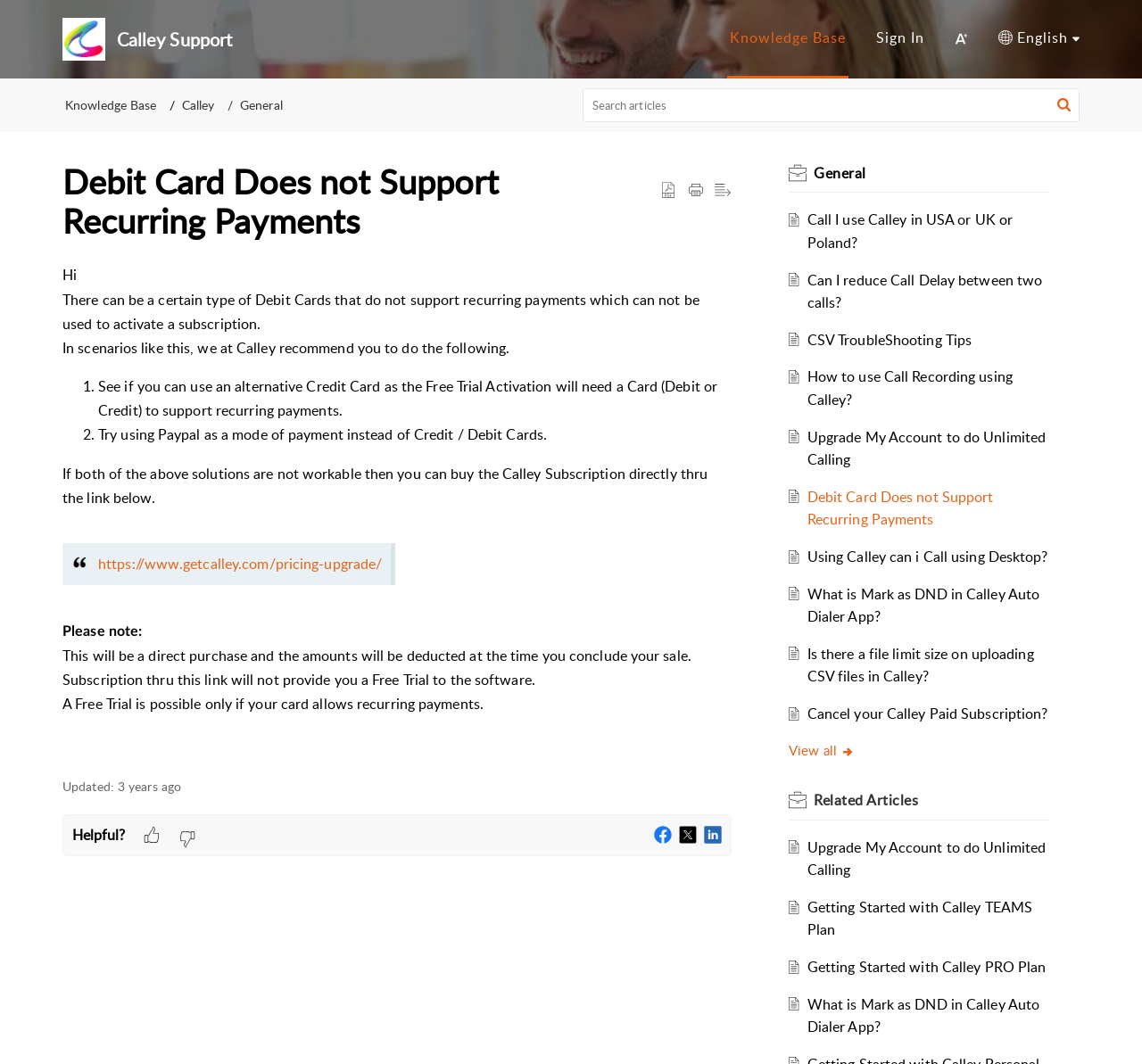What is the purpose of the link at the bottom of the article?
Carefully analyze the image and provide a detailed answer to the question.

The link at the bottom of the article allows users to purchase a Calley subscription directly, which is an alternative to using a debit card that does not support recurring payments.